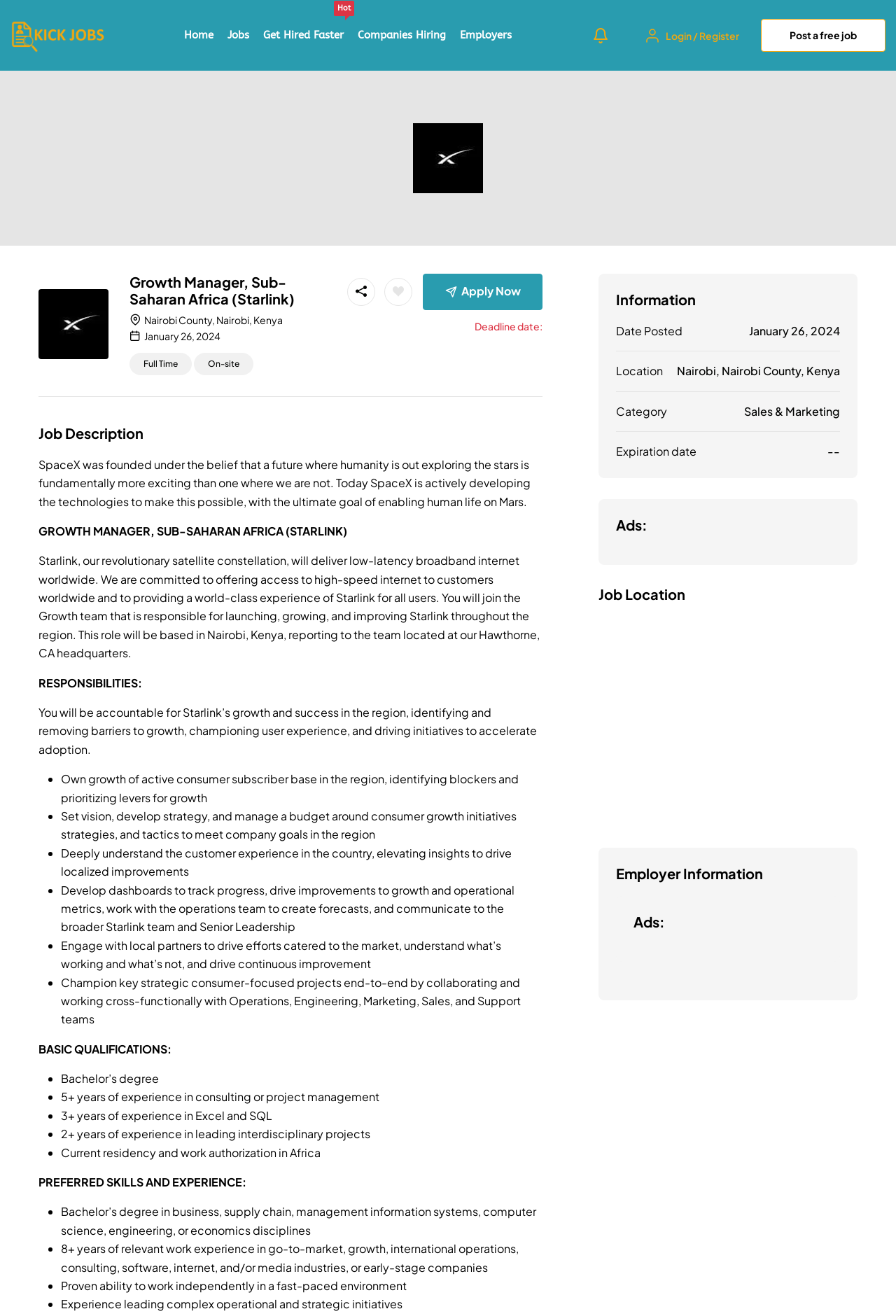Please locate the bounding box coordinates of the element that needs to be clicked to achieve the following instruction: "Click on the 'Home' link". The coordinates should be four float numbers between 0 and 1, i.e., [left, top, right, bottom].

[0.205, 0.006, 0.238, 0.048]